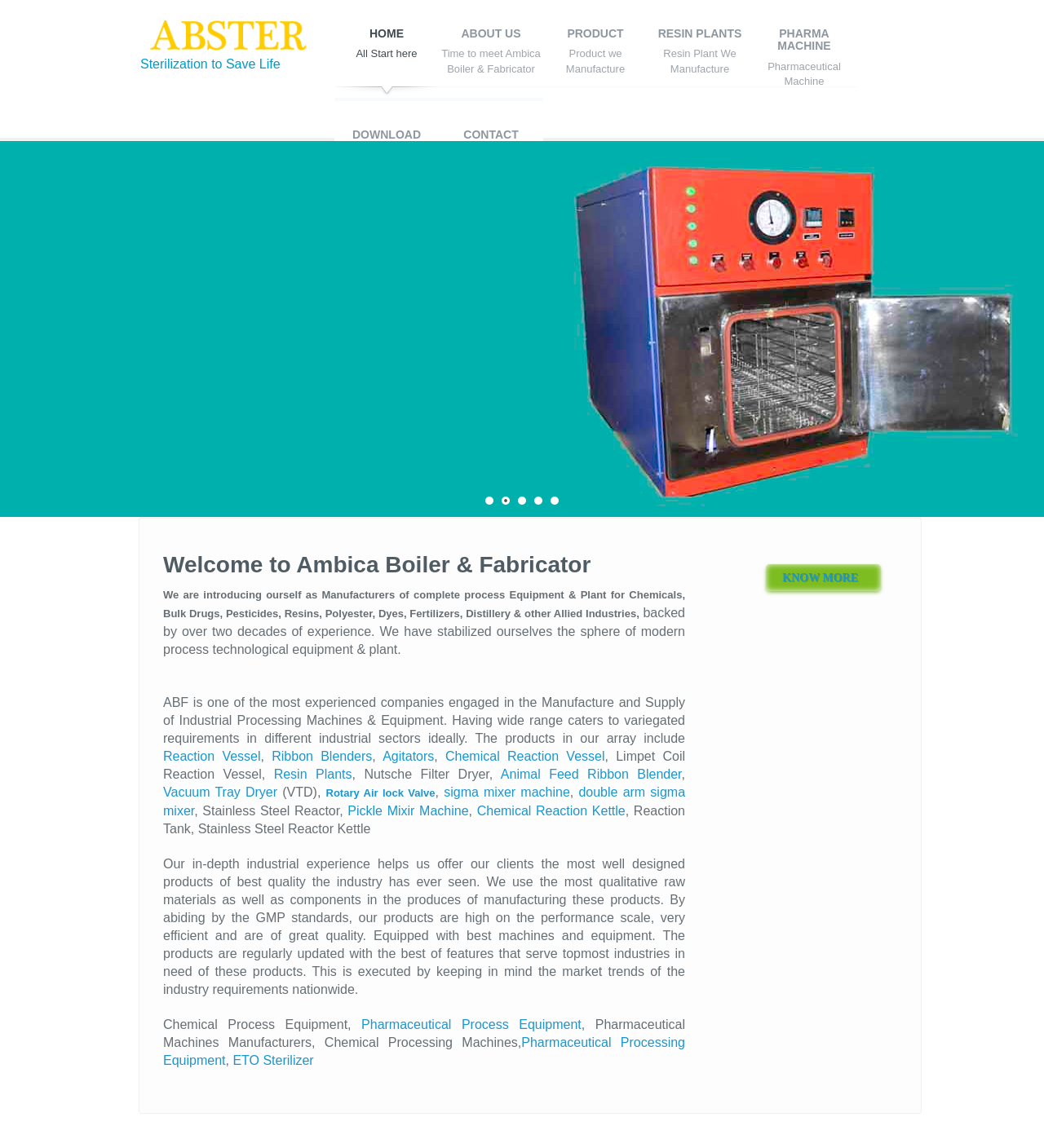Please identify the bounding box coordinates of the element I need to click to follow this instruction: "Download from the DOWNLOAD link".

[0.32, 0.085, 0.42, 0.173]